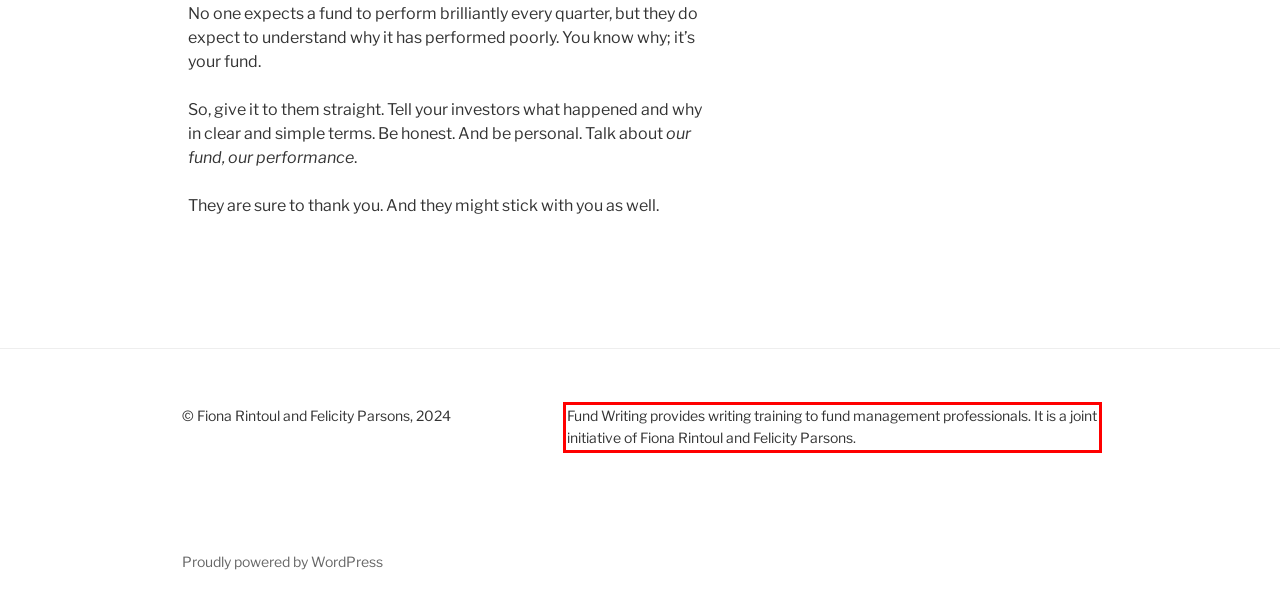You are presented with a screenshot containing a red rectangle. Extract the text found inside this red bounding box.

Fund Writing provides writing training to fund management professionals. It is a joint initiative of Fiona Rintoul and Felicity Parsons.